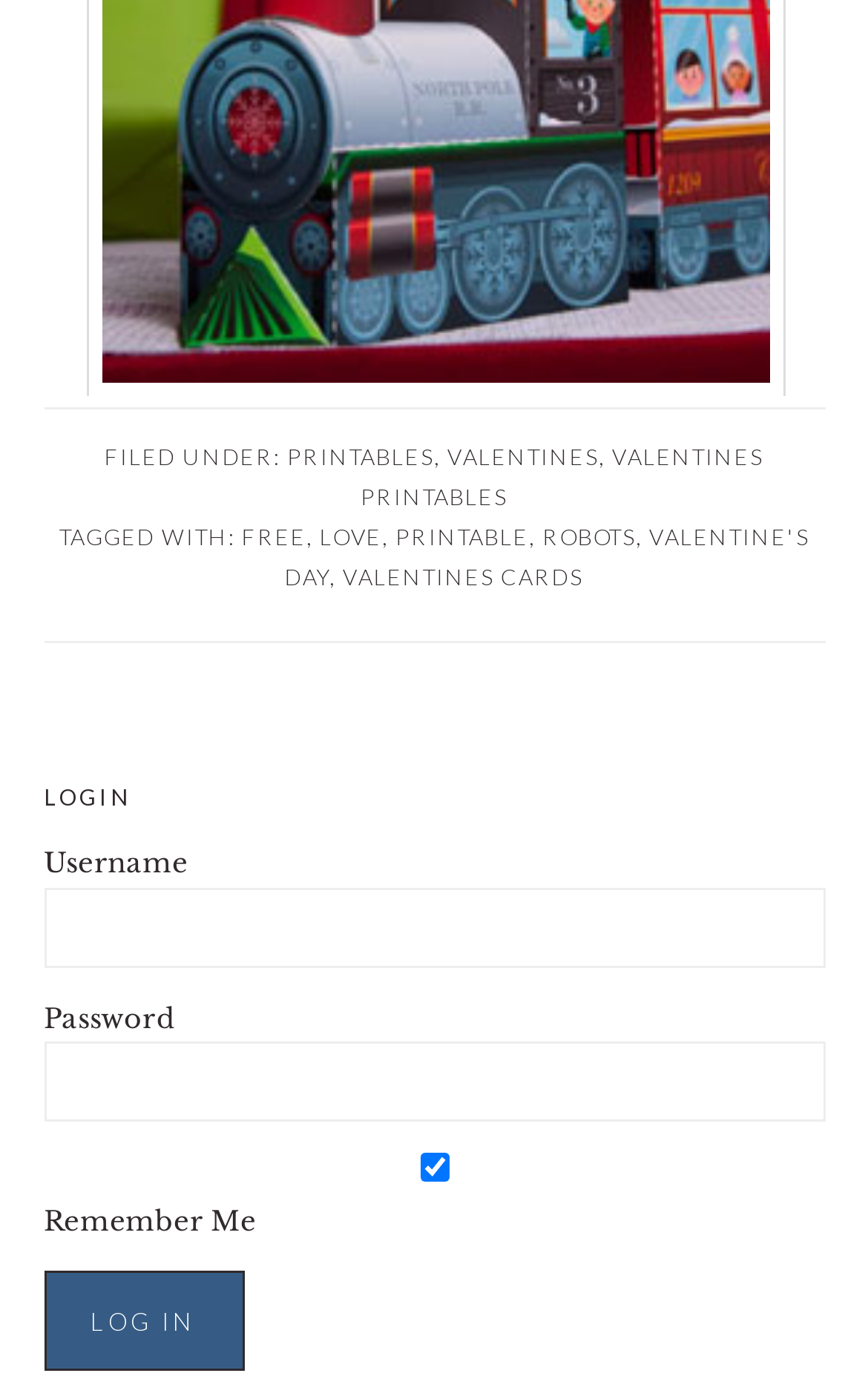What is the default state of the 'Remember Me' checkbox? Look at the image and give a one-word or short phrase answer.

checked